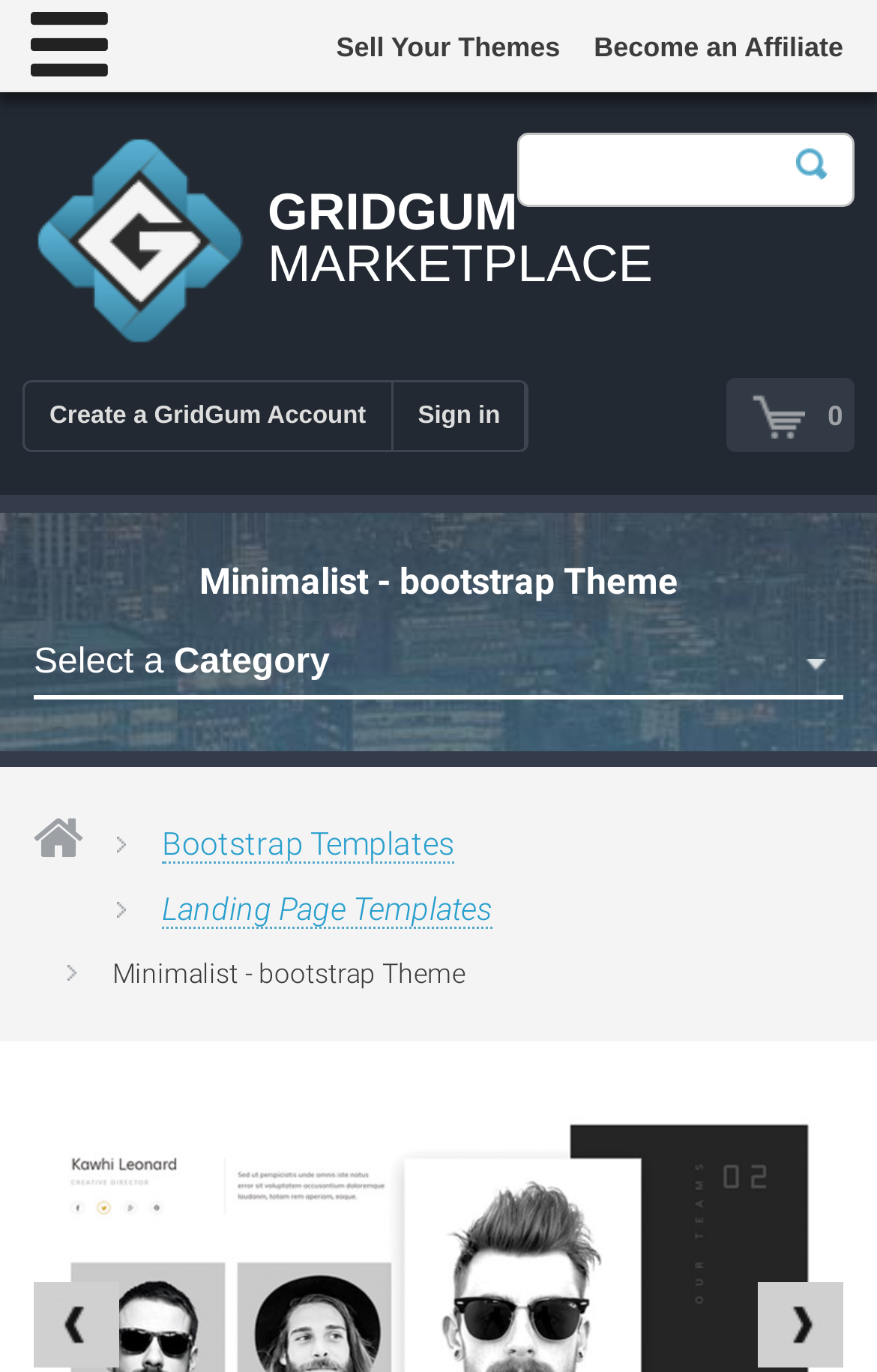Provide an in-depth caption for the elements present on the webpage.

The webpage is a template presentation for designers and creative agencies, showcasing a minimalist Bootstrap theme. At the top left, there is a link to "Gridgum Marketplace" accompanied by an image. Next to it, the text "GRIDGUM" and "MARKETPLACE" are displayed prominently. 

On the top right, there are three links: "0", "Create a GridGum Account", and "Sign in". Below these links, there is a search bar with a textbox and a button. 

Further down, there are two links: "Sell Your Themes" and "Become an Affiliate". The main heading "Minimalist - bootstrap Theme" is centered on the page. 

Below the heading, there is a dropdown menu with the label "Select a Category". The menu contains various theme categories, including "Astrology Themes", "Blog Themes", "Cafe Restaurant Theme", and many more. Each category is a link that can be clicked. 

At the bottom of the page, there are navigation links "Previous" and "Next", allowing users to navigate through the template pages.